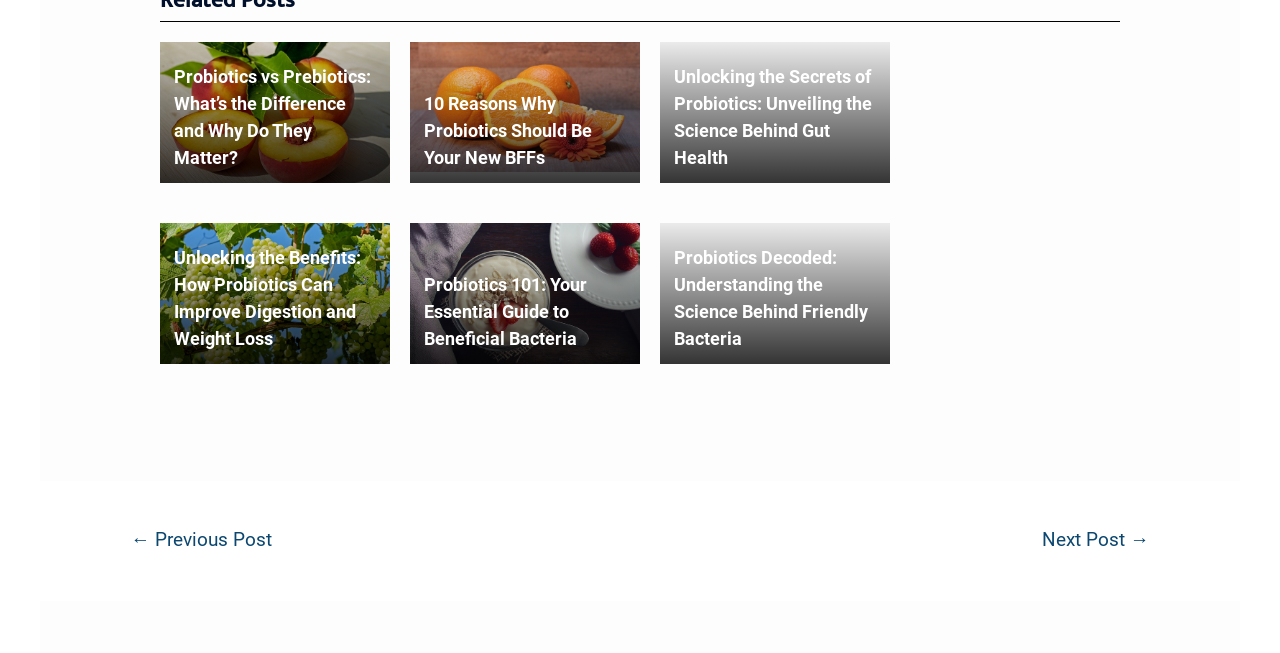Provide the bounding box coordinates for the area that should be clicked to complete the instruction: "Learn about the benefits of probiotics for digestion and weight loss".

[0.136, 0.378, 0.282, 0.534]